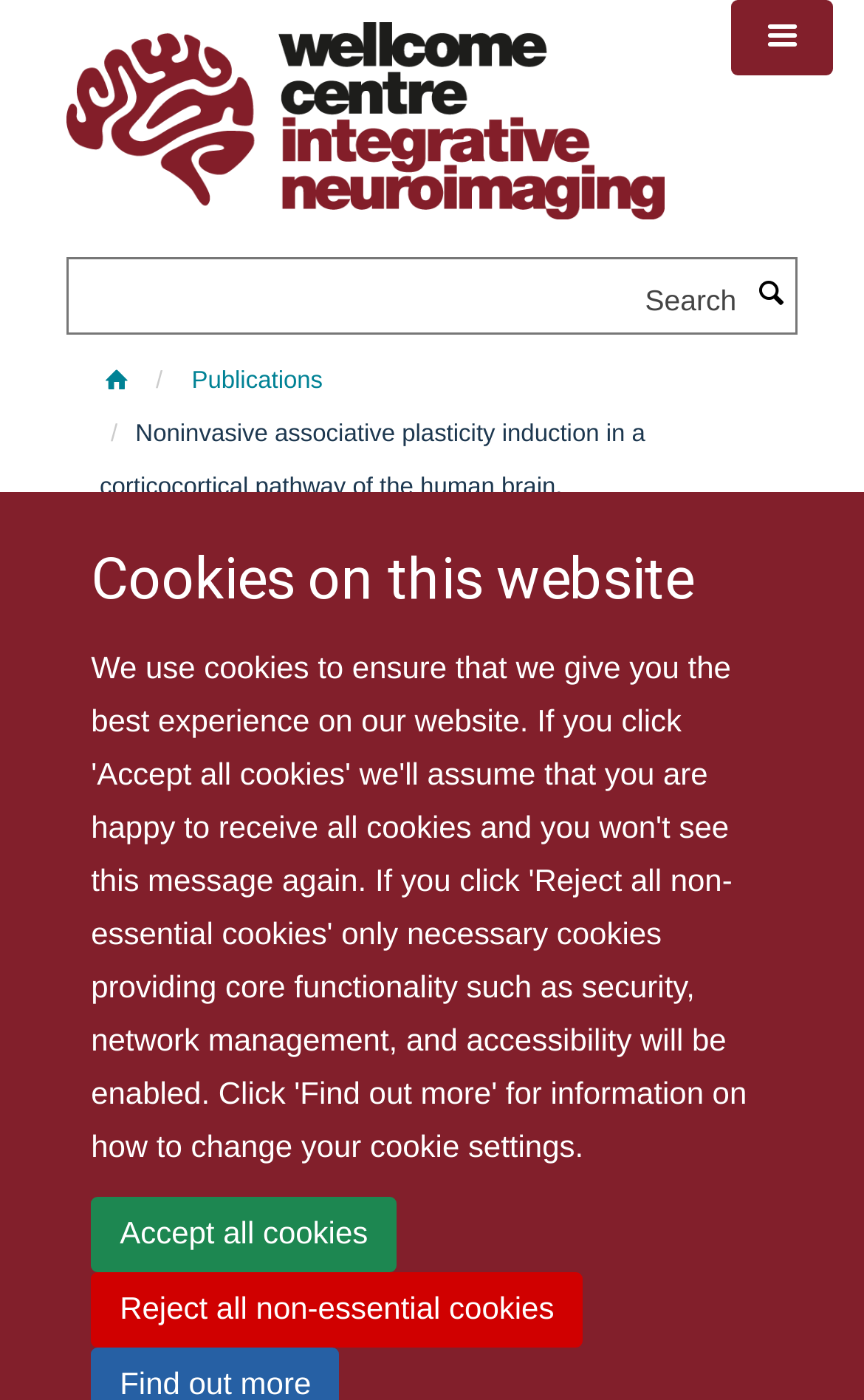What is the principal heading displayed on the webpage?

Noninvasive associative plasticity induction in a corticocortical pathway of the human brain.